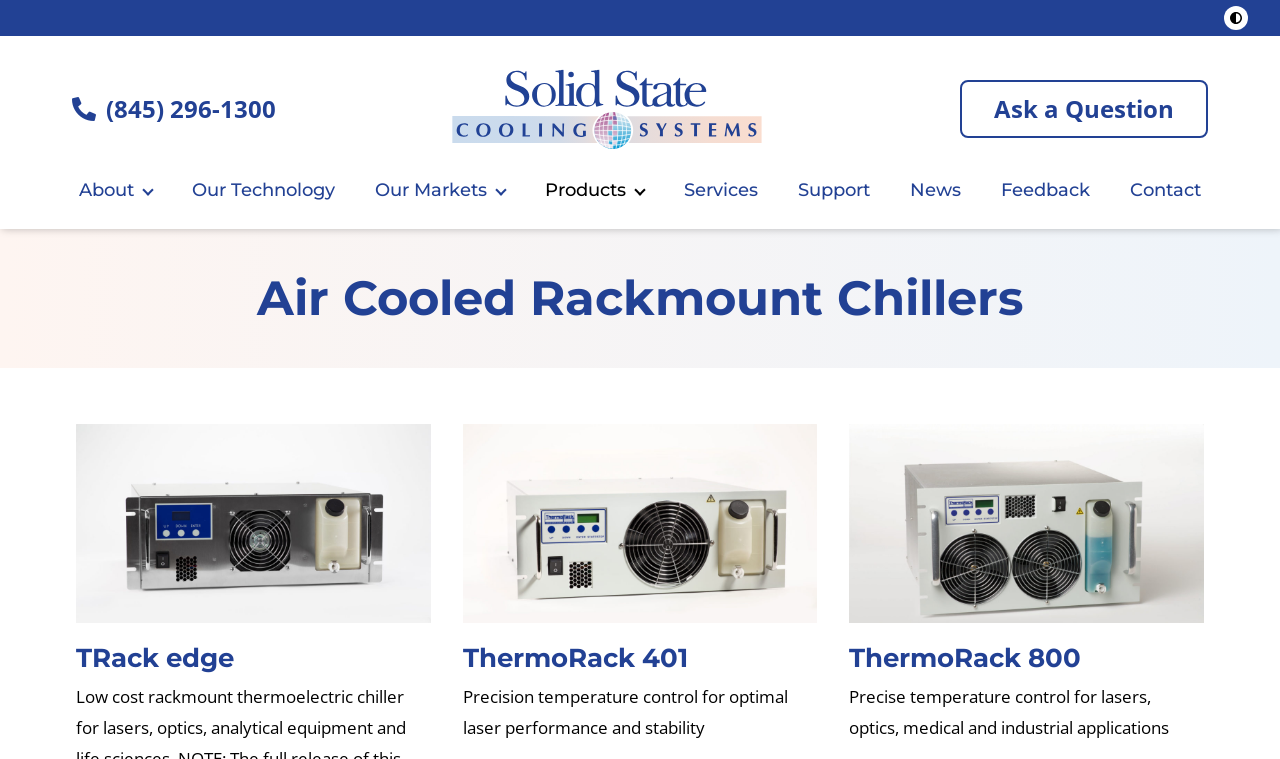Identify the bounding box coordinates of the element to click to follow this instruction: 'Ask a question'. Ensure the coordinates are four float values between 0 and 1, provided as [left, top, right, bottom].

[0.75, 0.106, 0.944, 0.182]